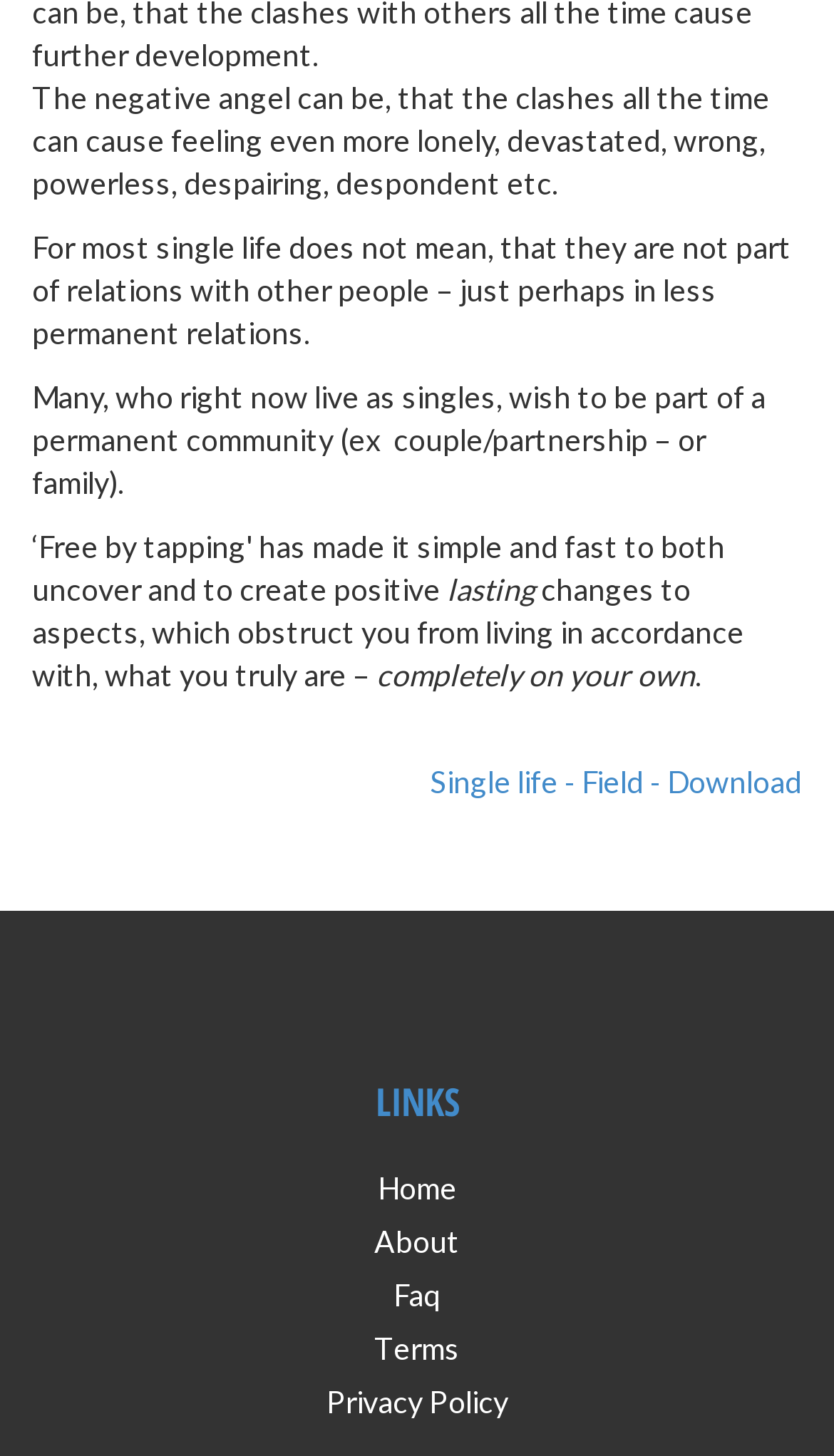Give a one-word or short-phrase answer to the following question: 
What is the last link on the webpage?

Privacy Policy